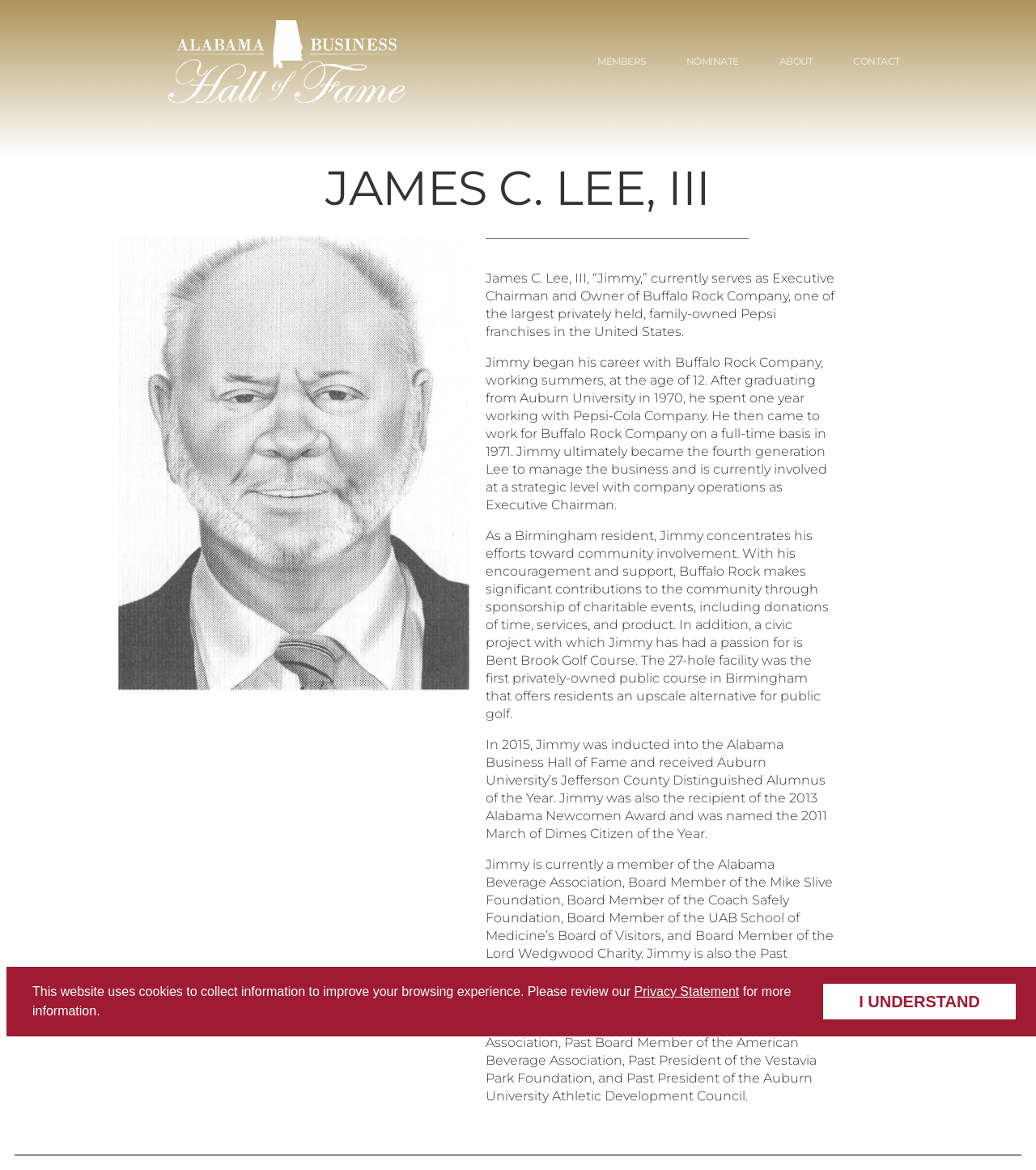Please identify and generate the text content of the webpage's main heading.

JAMES C. LEE, III